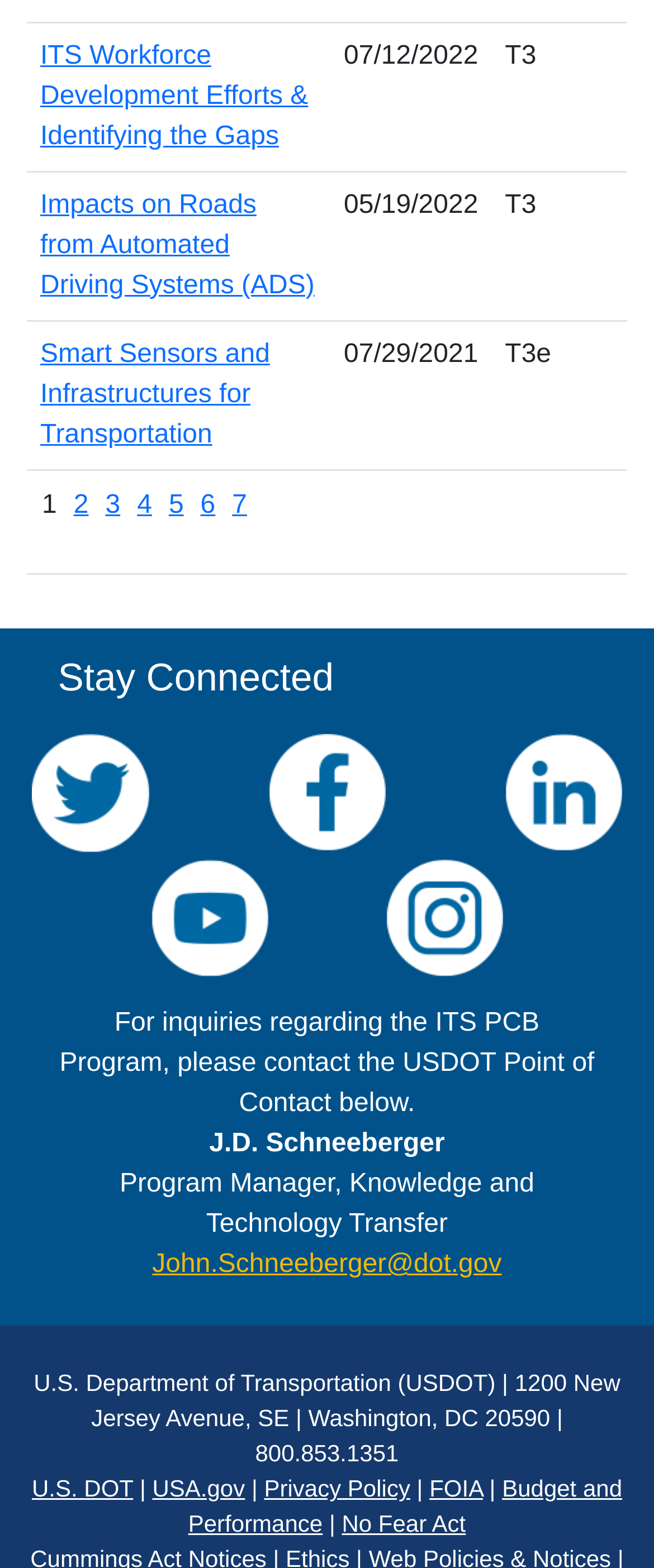Please identify the bounding box coordinates of the element on the webpage that should be clicked to follow this instruction: "Click on the link '2'". The bounding box coordinates should be given as four float numbers between 0 and 1, formatted as [left, top, right, bottom].

[0.113, 0.313, 0.156, 0.331]